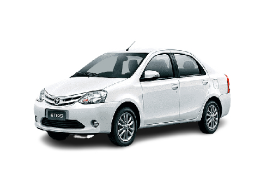Give a one-word or one-phrase response to the question:
What is the purpose of RS Tours Rajasthan offering the Toyota Etios?

For taxi services